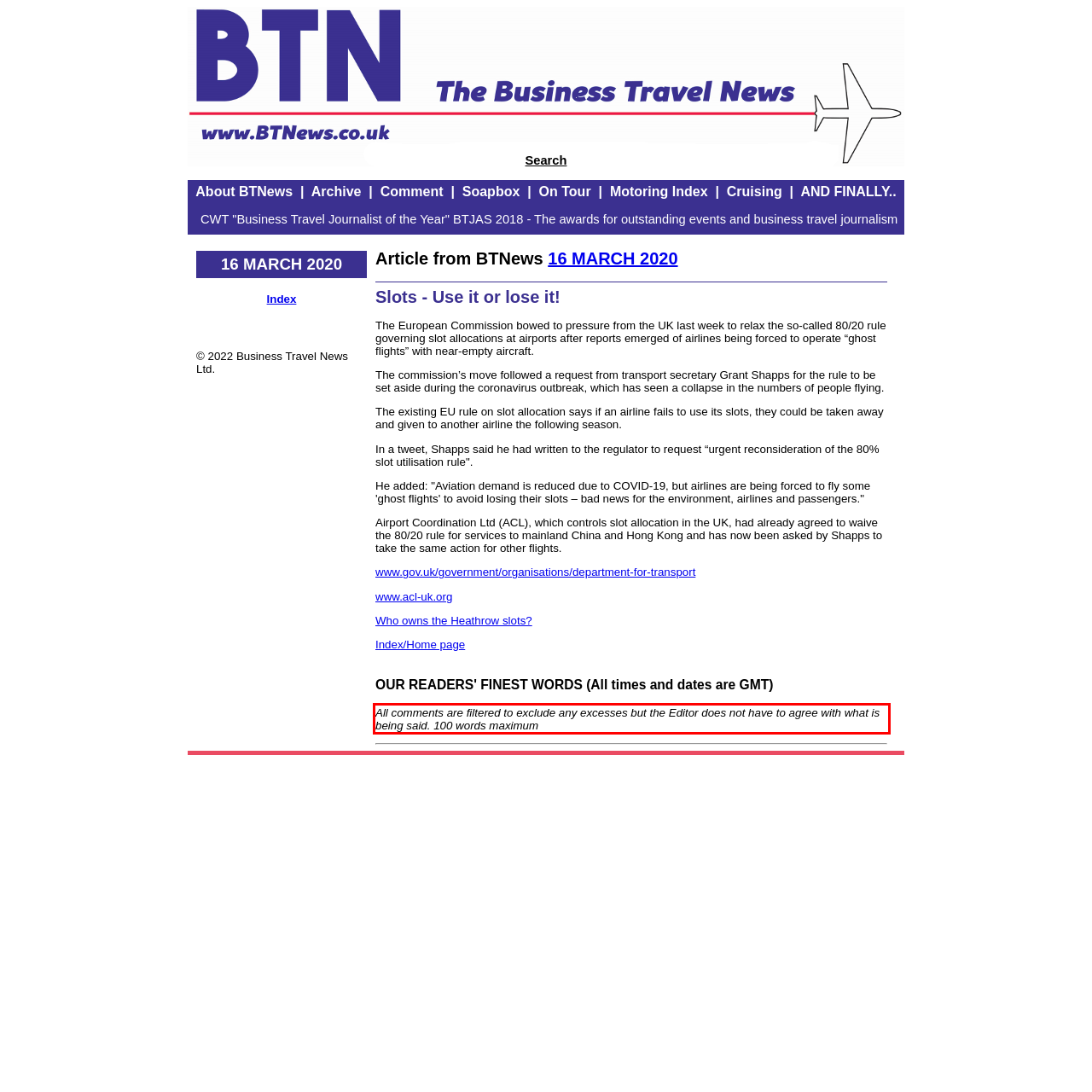Please extract the text content within the red bounding box on the webpage screenshot using OCR.

All comments are filtered to exclude any excesses but the Editor does not have to agree with what is being said. 100 words maximum